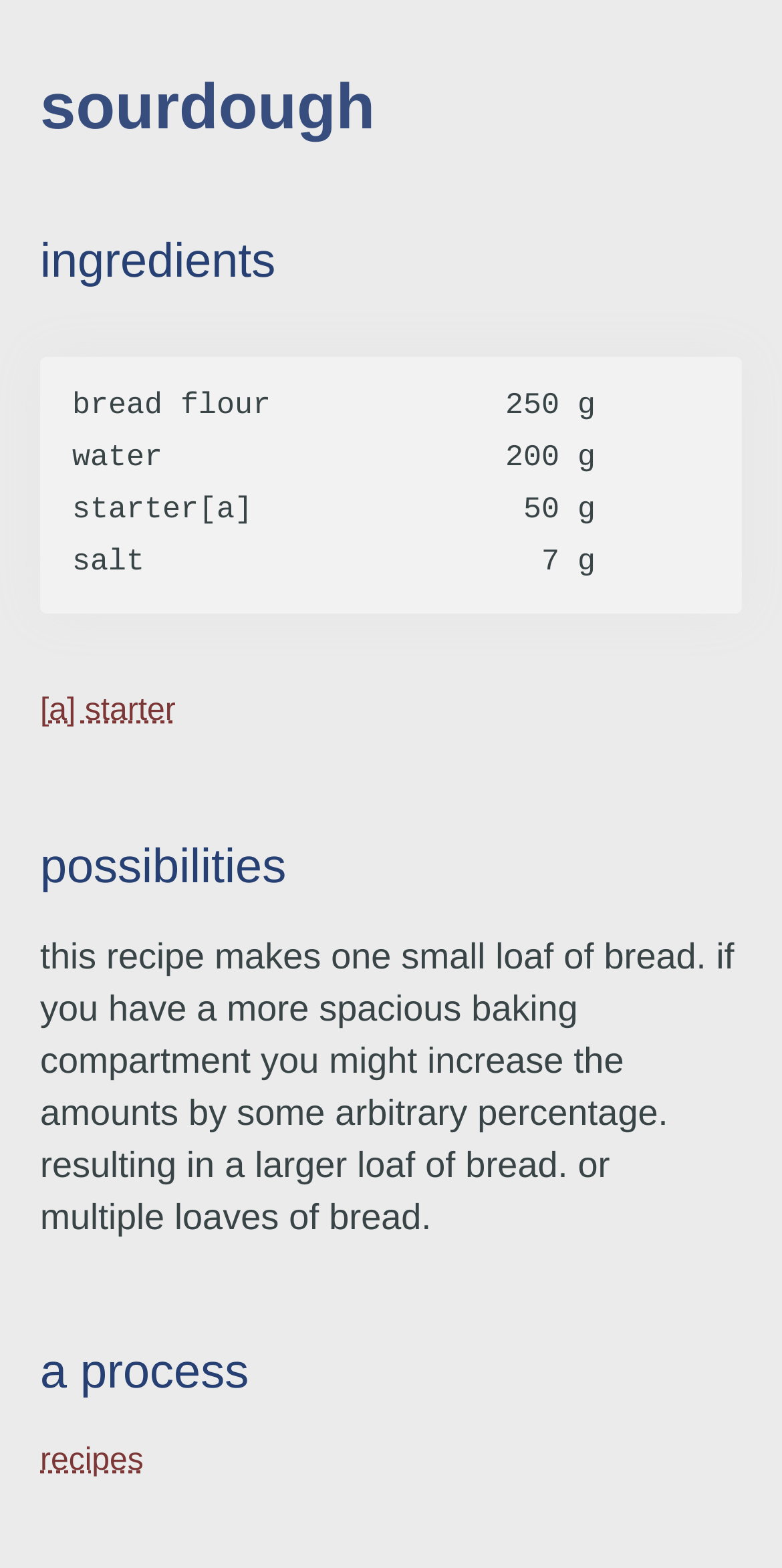Predict the bounding box for the UI component with the following description: "recipes".

[0.028, 0.921, 0.184, 0.942]